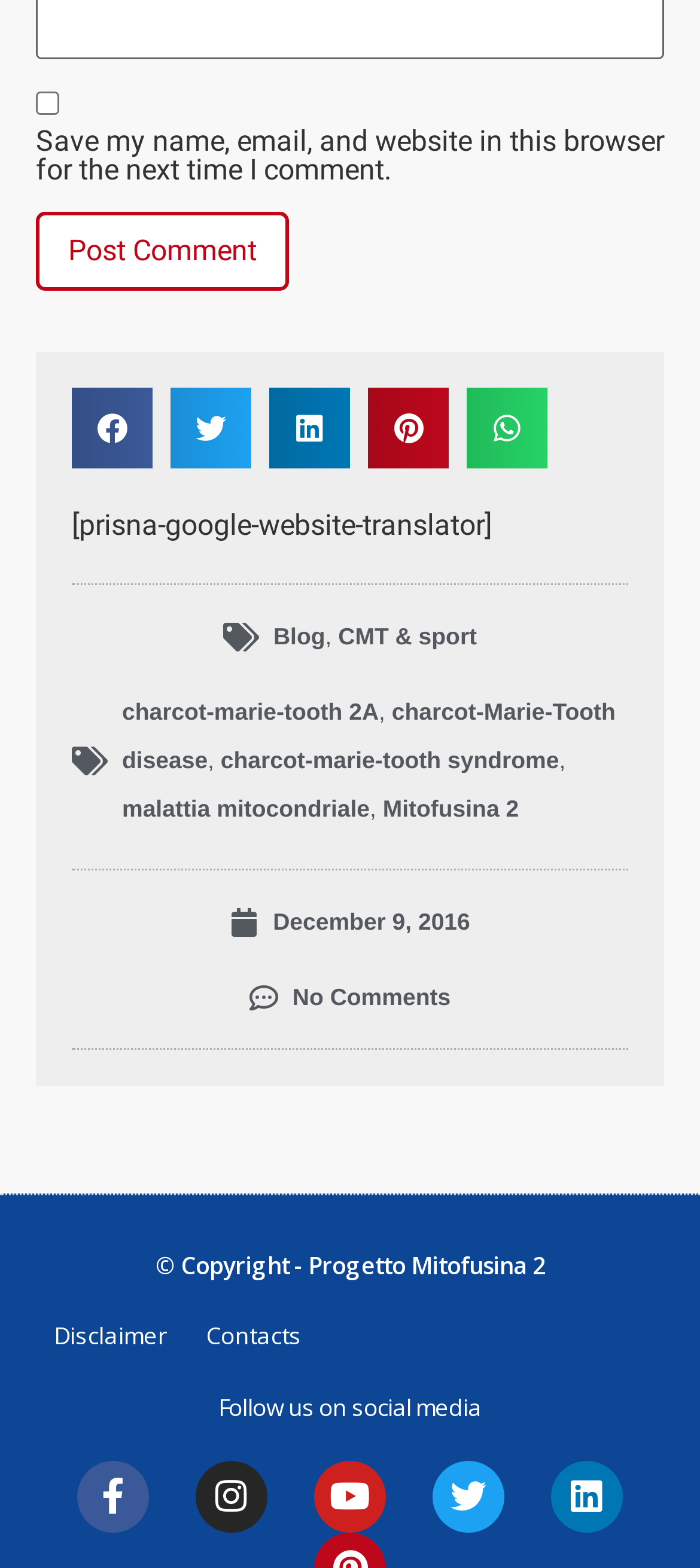Can you give a detailed response to the following question using the information from the image? How many social media links are available?

I counted the number of social media links at the bottom of the webpage, which are Facebook, Instagram, Youtube, Twitter, and Linkedin.